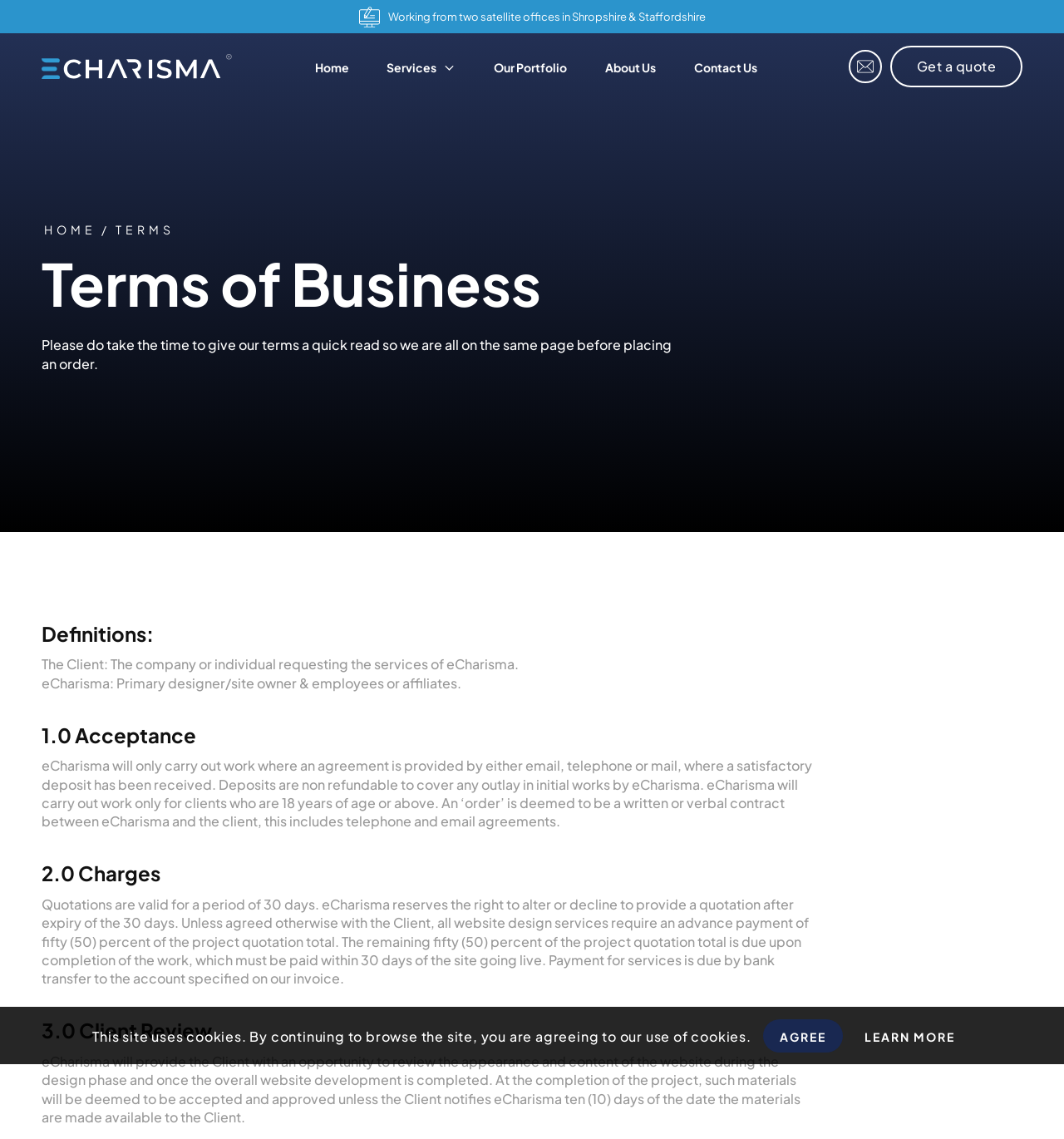Given the webpage screenshot, identify the bounding box of the UI element that matches this description: "Home".

[0.039, 0.193, 0.093, 0.209]